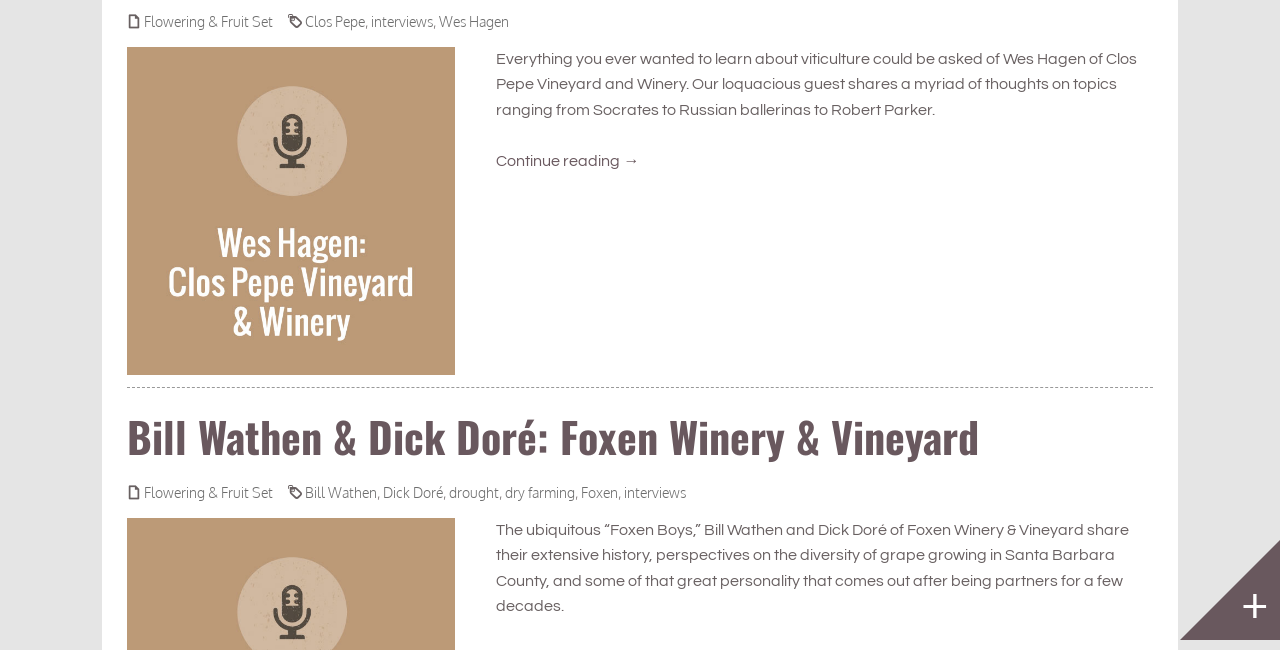Please find the bounding box for the following UI element description. Provide the coordinates in (top-left x, top-left y, bottom-right x, bottom-right y) format, with values between 0 and 1: Continue reading →

[0.388, 0.235, 0.5, 0.259]